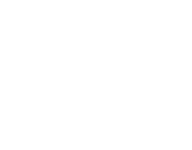Provide a comprehensive description of the image.

The image features a link represented by a stylized icon labeled "News Services," which serves as a gateway to comprehensive coverage of golf. This service highlights various aspects of the sport, including tournament highlights, player insights, and essential equipment updates. Designed for golf enthusiasts, it emphasizes a commitment to providing accurate and up-to-date information, ensuring fans stay well-informed about developments in the golfing world.